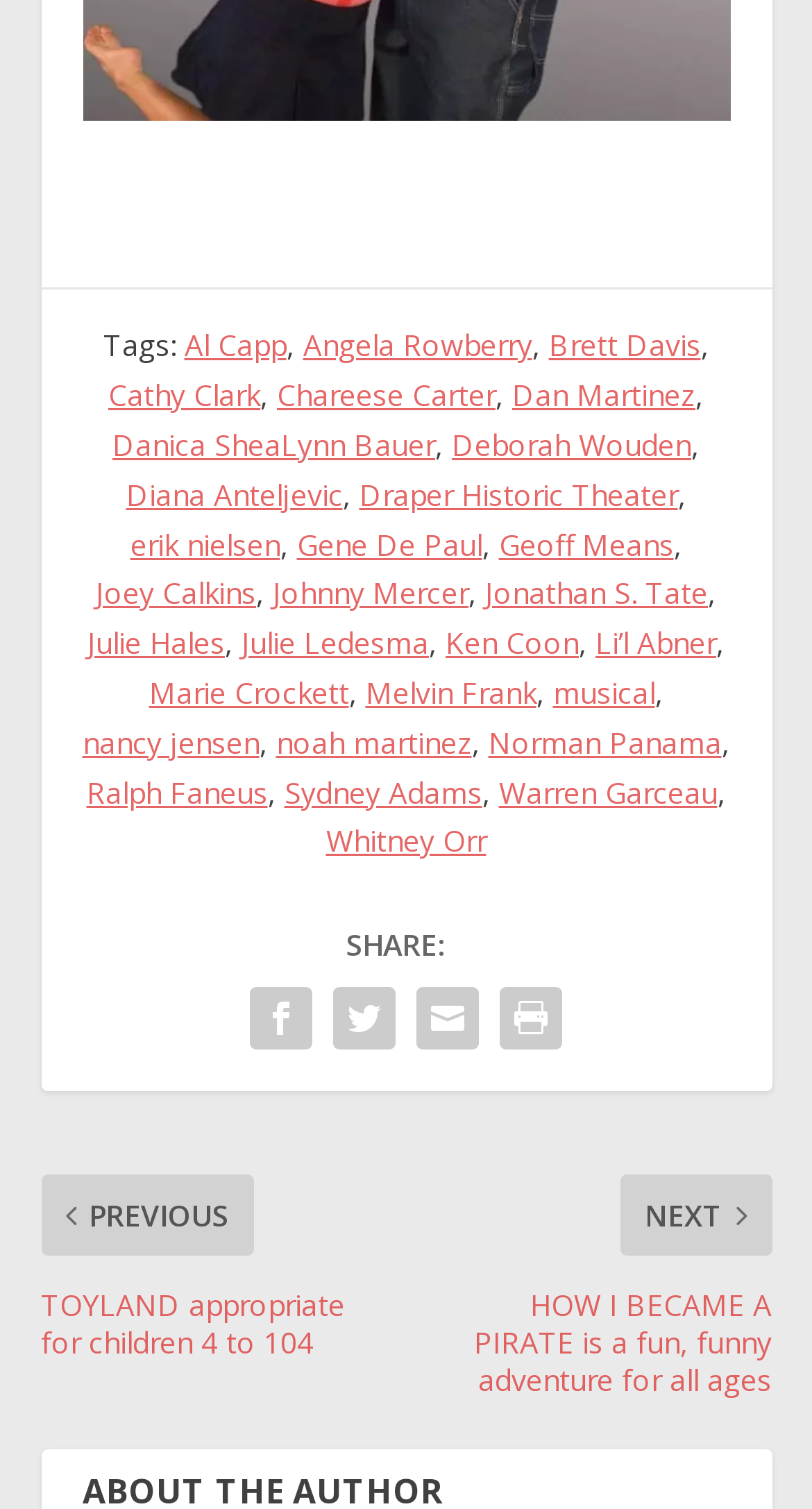What is the last link on the webpage?
Observe the image and answer the question with a one-word or short phrase response.

Whitney Orr